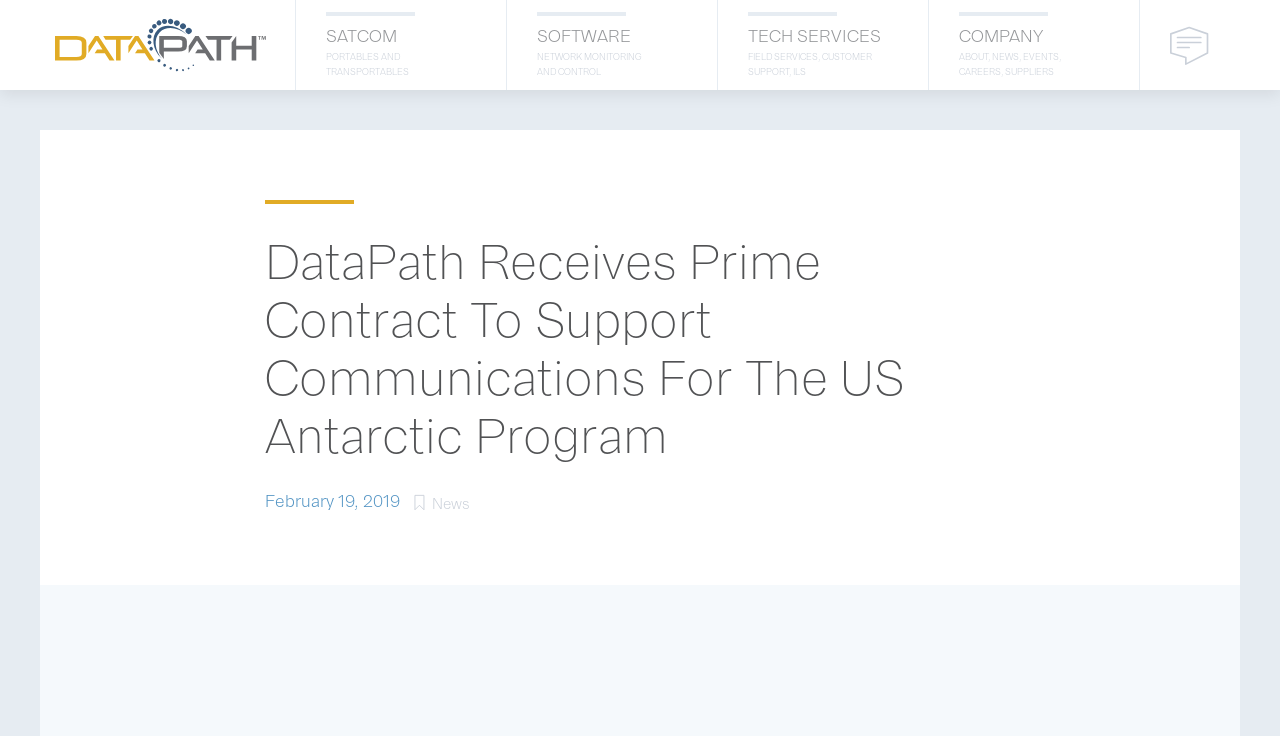Give a detailed account of the webpage's layout and content.

The webpage appears to be a news article or press release from DataPath, a company that provides communications solutions. At the top left of the page, there is a logo of DataPath, which is also a link to the company's homepage. 

Below the logo, there is a horizontal navigation menu with five links: SATCOM PORTABLES AND TRANSPORTABLES, SOFTWARE NETWORK MONITORING AND CONTROL, TECH SERVICES FIELD SERVICES, CUSTOMER SUPPORT, ILS, and COMPANY ABOUT, NEWS, EVENTS, CAREERS, SUPPLIERS. These links are positioned from left to right, taking up the entire width of the page.

The main content of the page is a news article with the title "DataPath Receives Prime Contract To Support Communications For The US Antarctic Program", which is a heading. The title is positioned in the middle of the page, with a date "February 19, 2019" below it, which is also a link. To the right of the date, there is a small image.

Above the title, there is a small image, and to the right of the title, there is a text "News". The article content is not provided in the accessibility tree, but it is likely to be below the title and date.